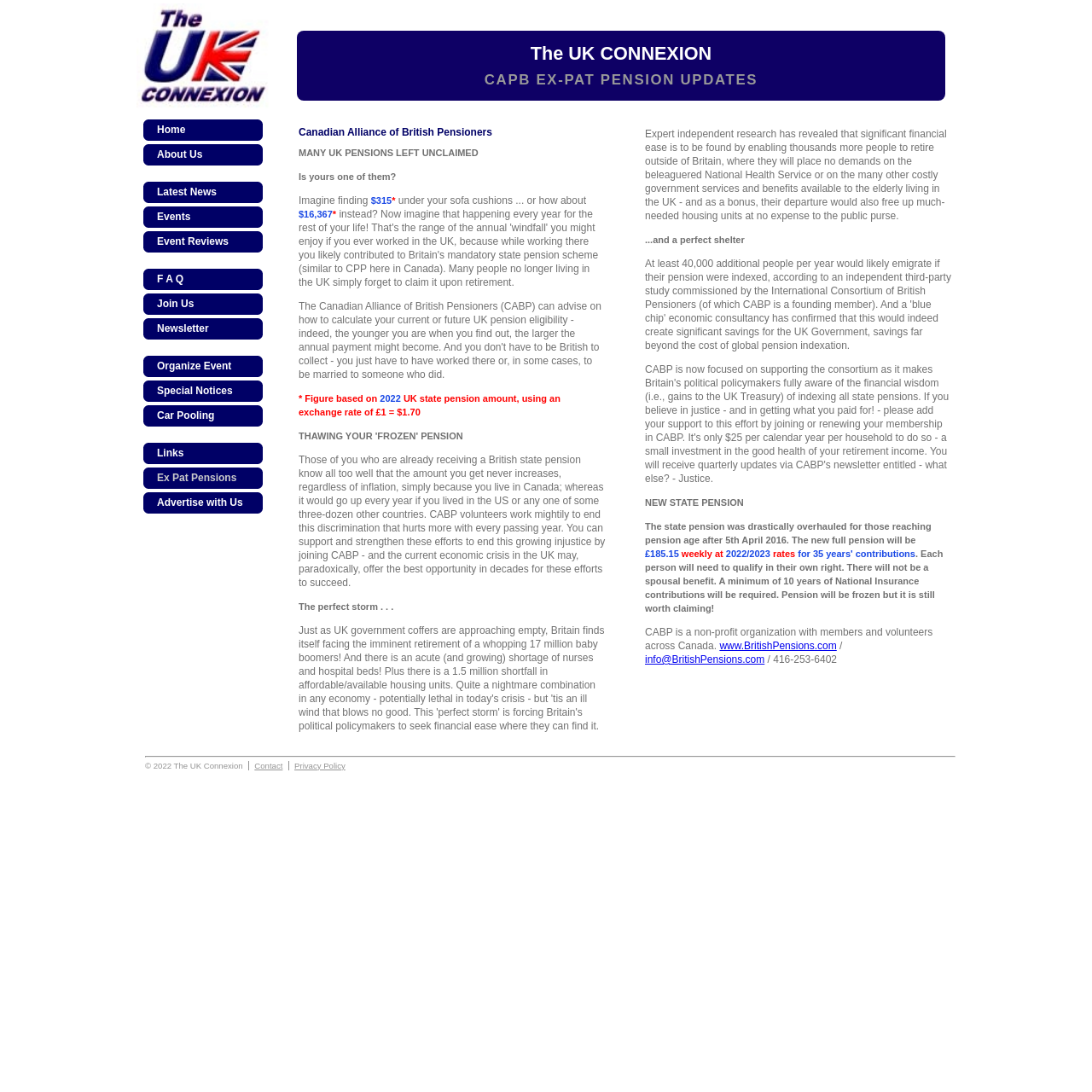Please find the bounding box coordinates of the element's region to be clicked to carry out this instruction: "Contact us".

None